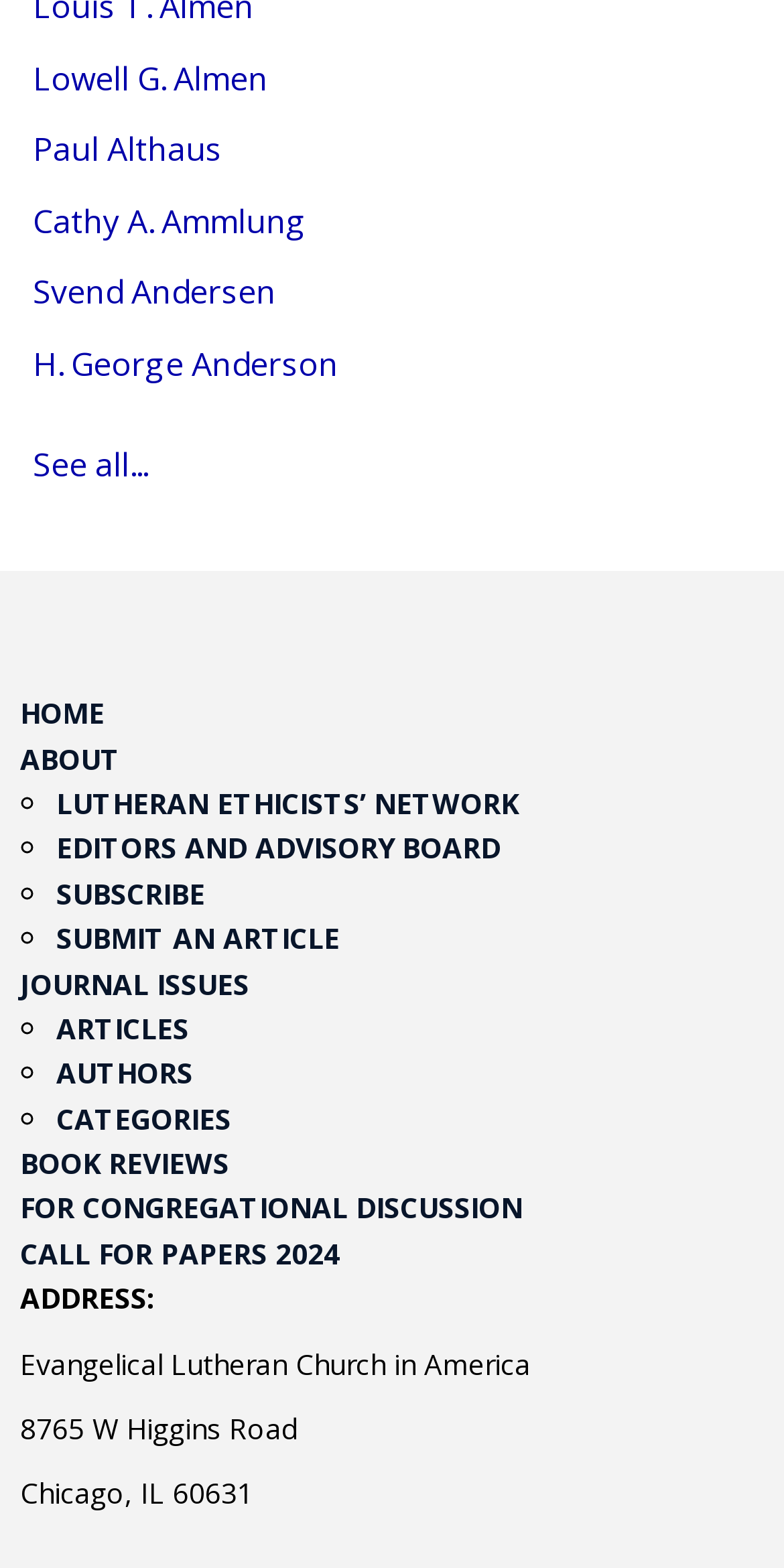Find and indicate the bounding box coordinates of the region you should select to follow the given instruction: "Go to the home page".

[0.026, 0.443, 0.133, 0.467]